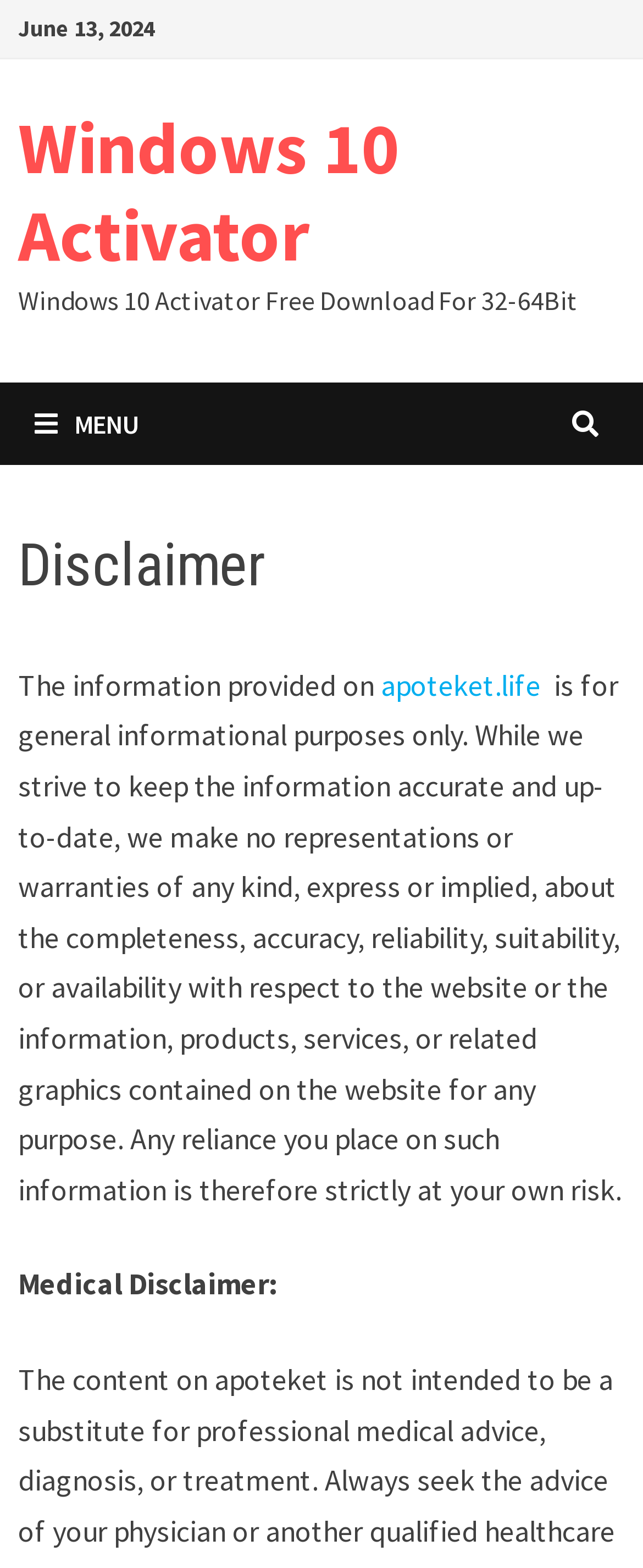Based on the image, give a detailed response to the question: What is the date mentioned on the webpage?

I found the date 'June 13, 2024' on the webpage, which is located at the top section of the page, indicated by the StaticText element with bounding box coordinates [0.029, 0.008, 0.241, 0.027].